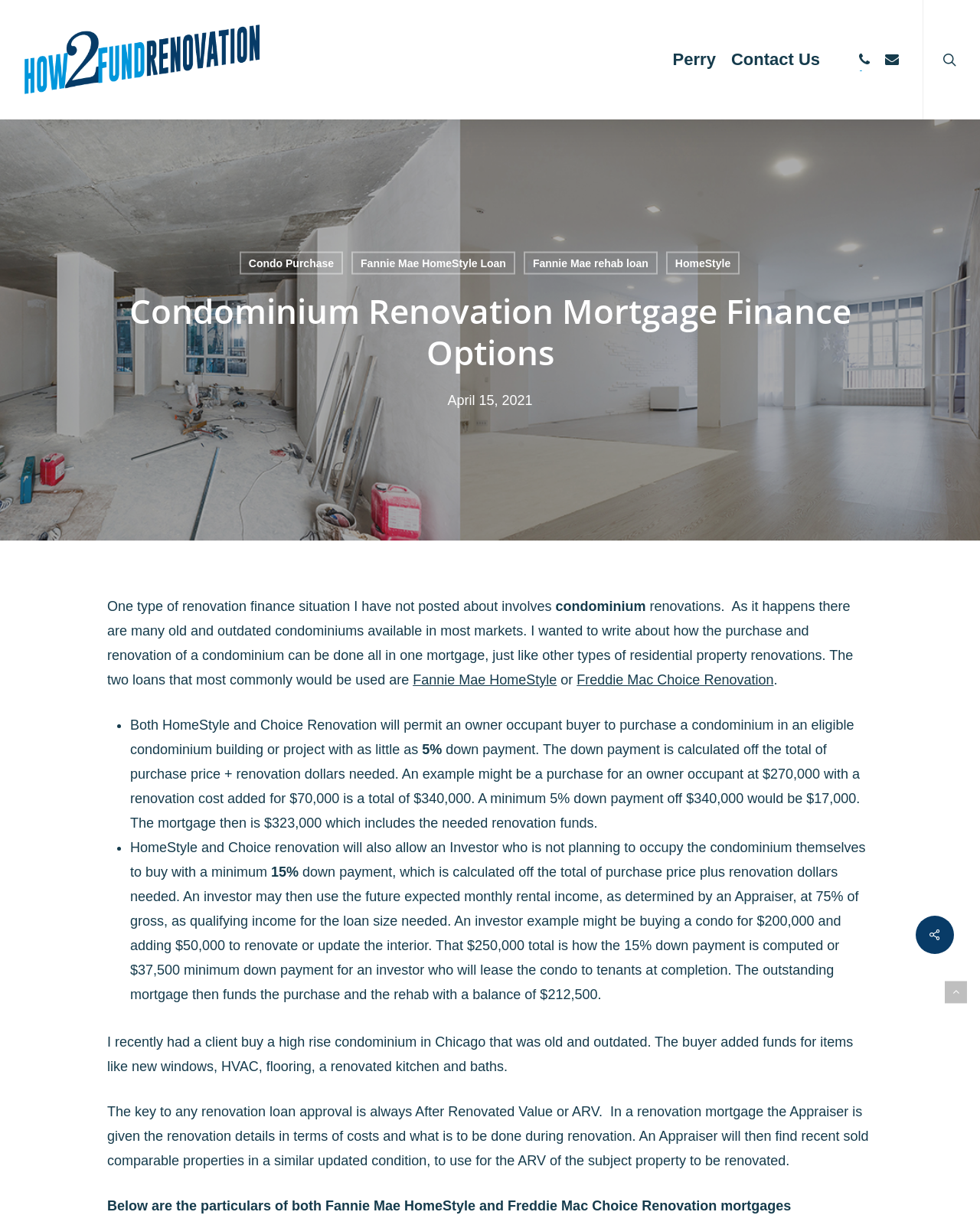Determine the bounding box coordinates for the area you should click to complete the following instruction: "View more about condominium renovation".

[0.109, 0.489, 0.891, 0.501]